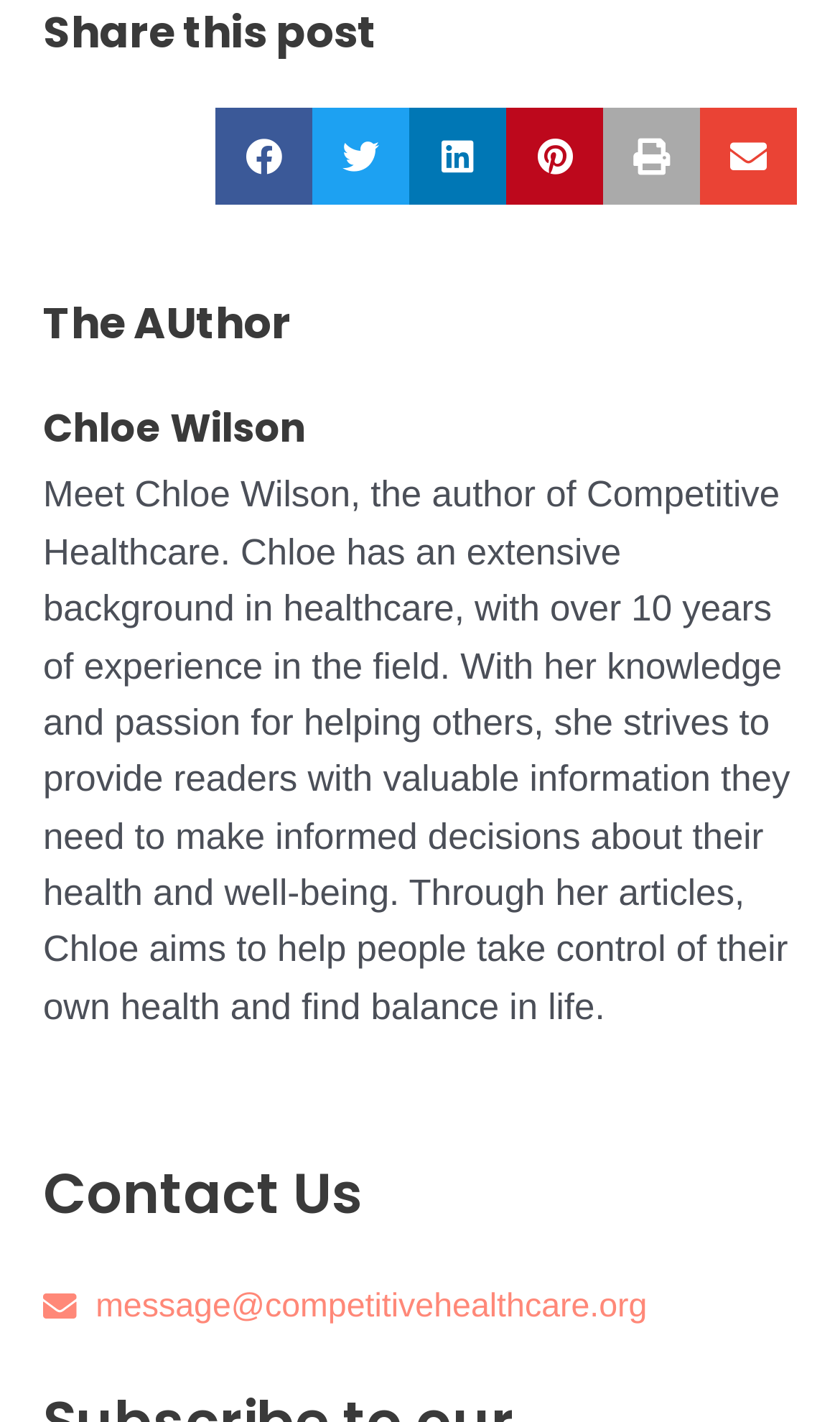What is the author's name?
Please answer the question with a detailed response using the information from the screenshot.

I found the author's name by looking at the heading 'The Author' and the subsequent heading 'Chloe Wilson', which indicates that Chloe Wilson is the author.